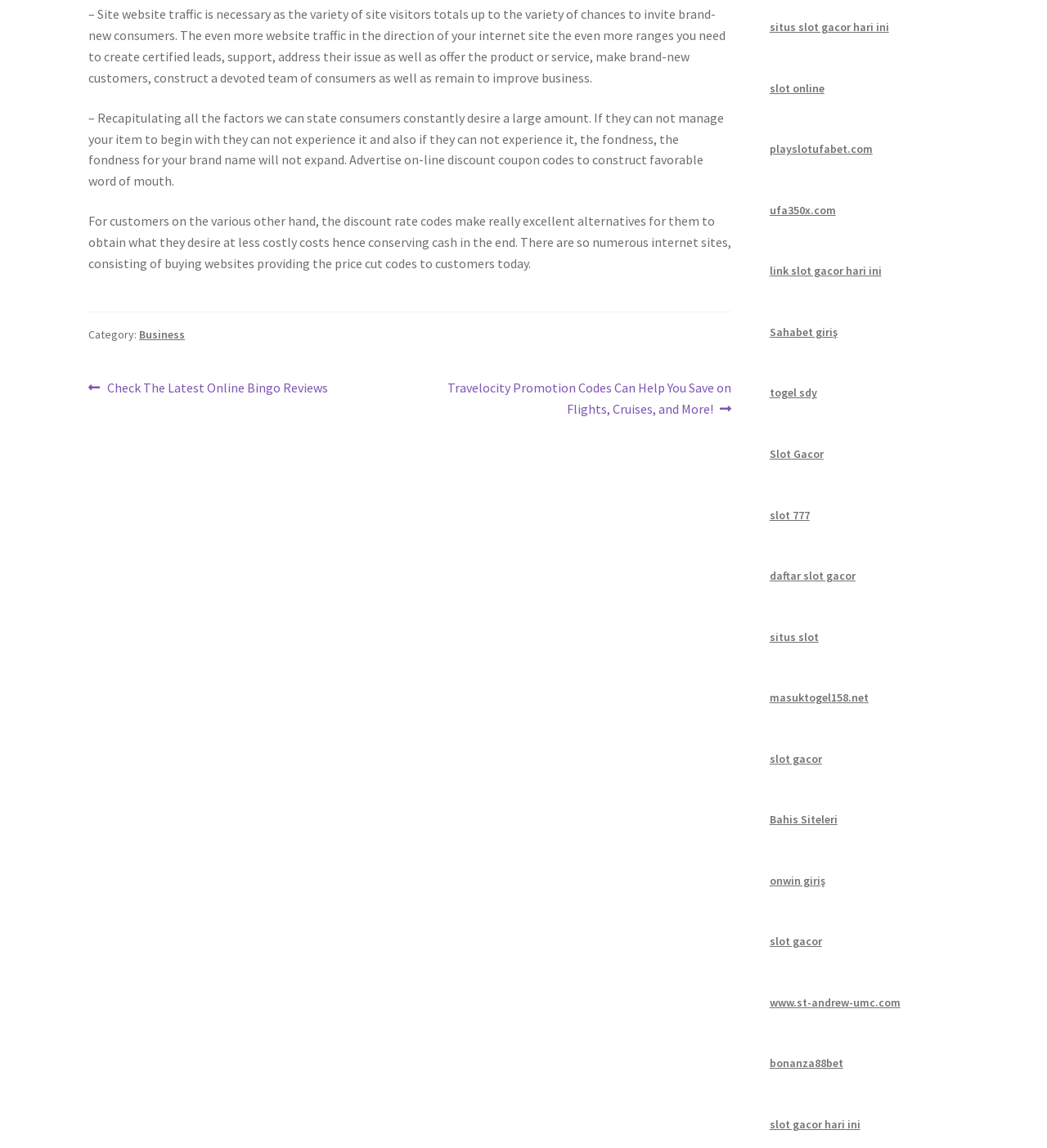Using the details from the image, please elaborate on the following question: What is the purpose of website traffic?

According to the text, website traffic is necessary as it provides opportunities to invite new customers. The more website traffic, the more chances to create qualified leads, support, address their issues, and offer products or services, ultimately making new customers and building a loyal customer base.